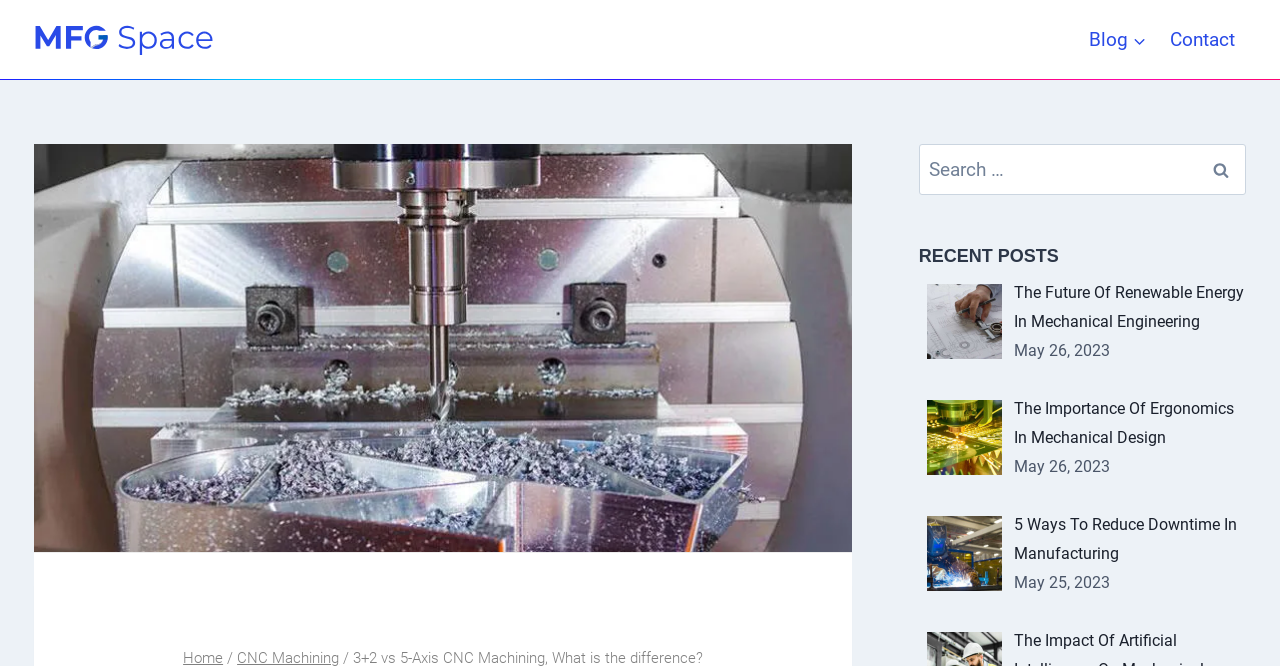Find the bounding box coordinates of the element I should click to carry out the following instruction: "Search for a topic".

[0.718, 0.216, 0.973, 0.293]